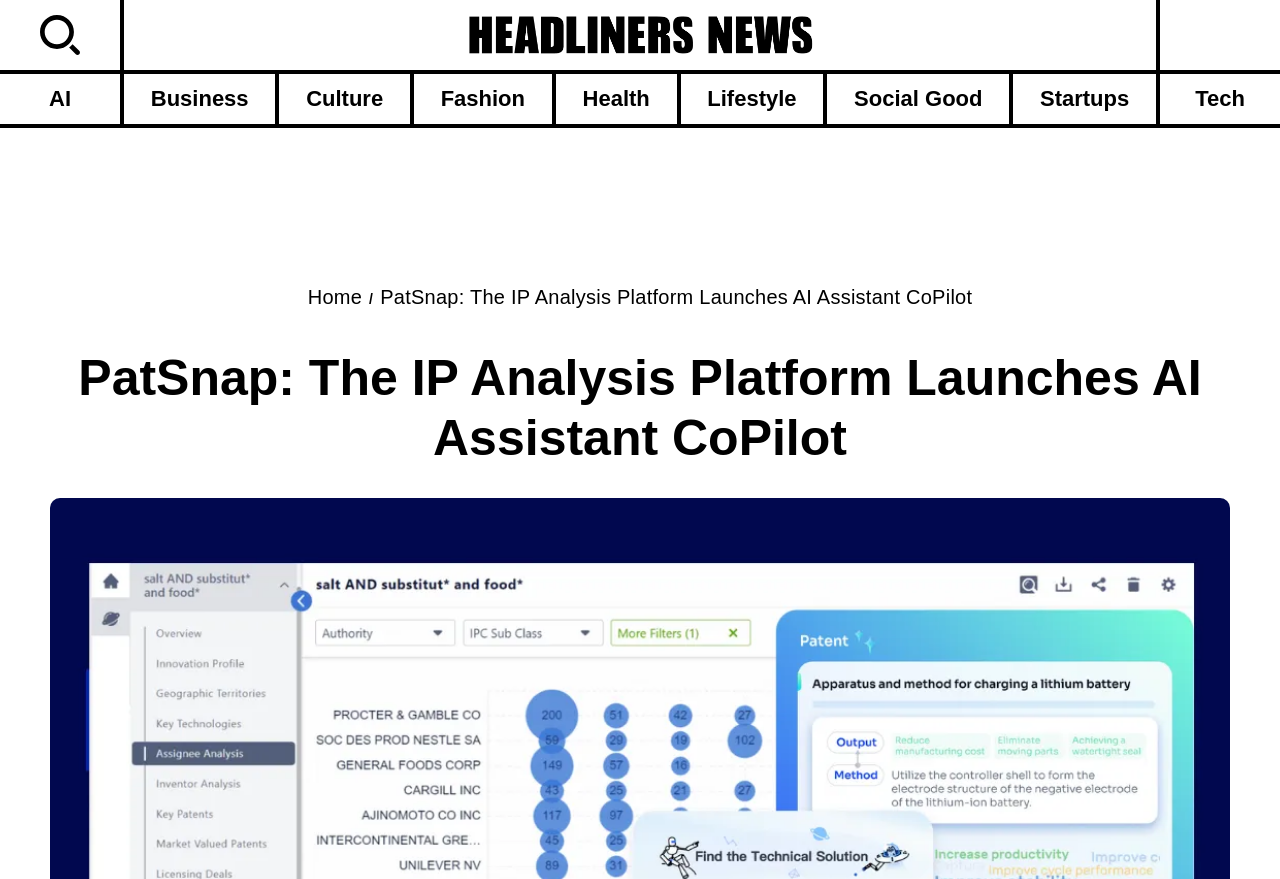Give a short answer to this question using one word or a phrase:
Is there an image on the webpage?

Yes